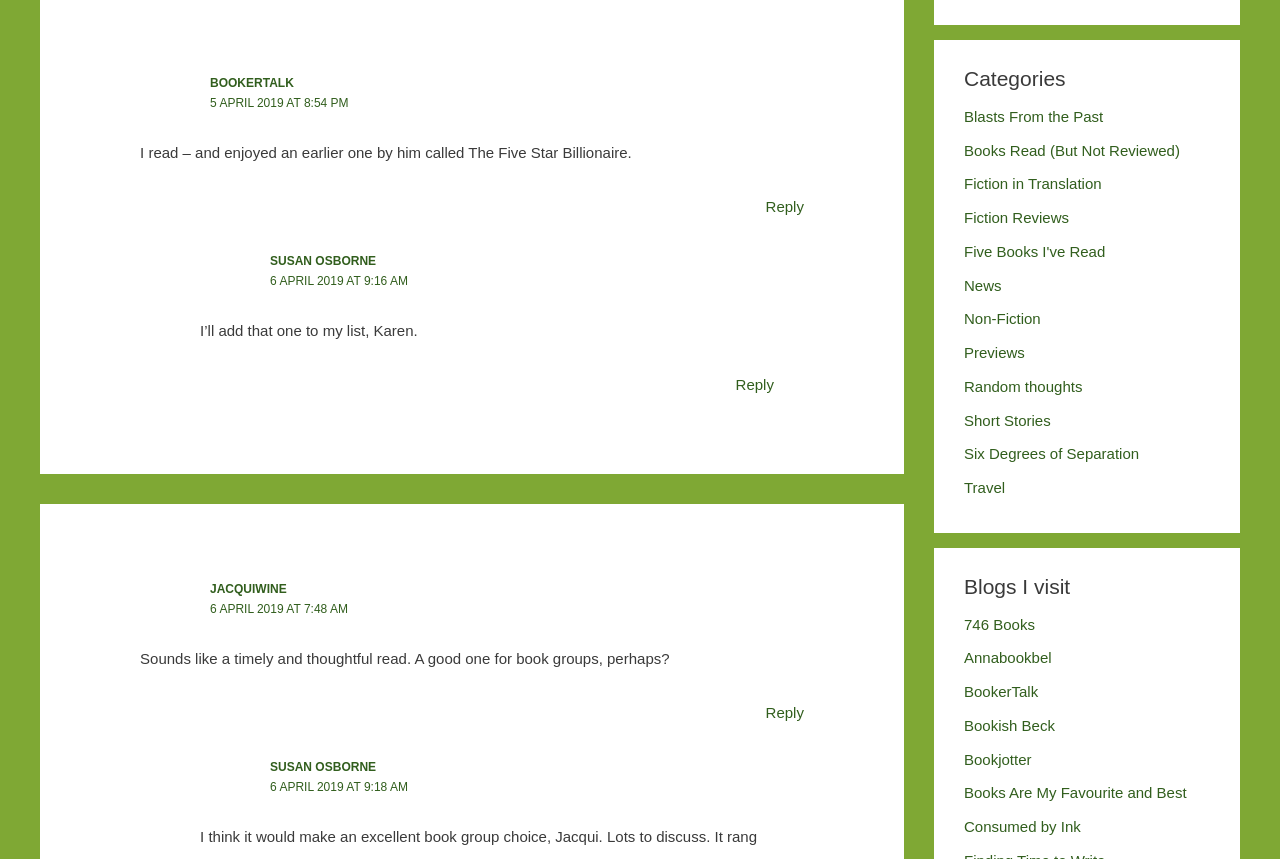How many categories are listed?
Look at the image and respond with a single word or a short phrase.

15